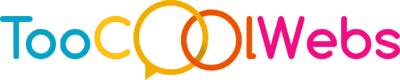With reference to the screenshot, provide a detailed response to the question below:
What shape are the circular elements in the logo?

Upon examining the logo, it is clear that the circular elements are interlaced within the text, suggesting connectivity and communication, which are essential themes for a platform focused on digital services and community engagement. The circular shape of these elements reinforces this idea.